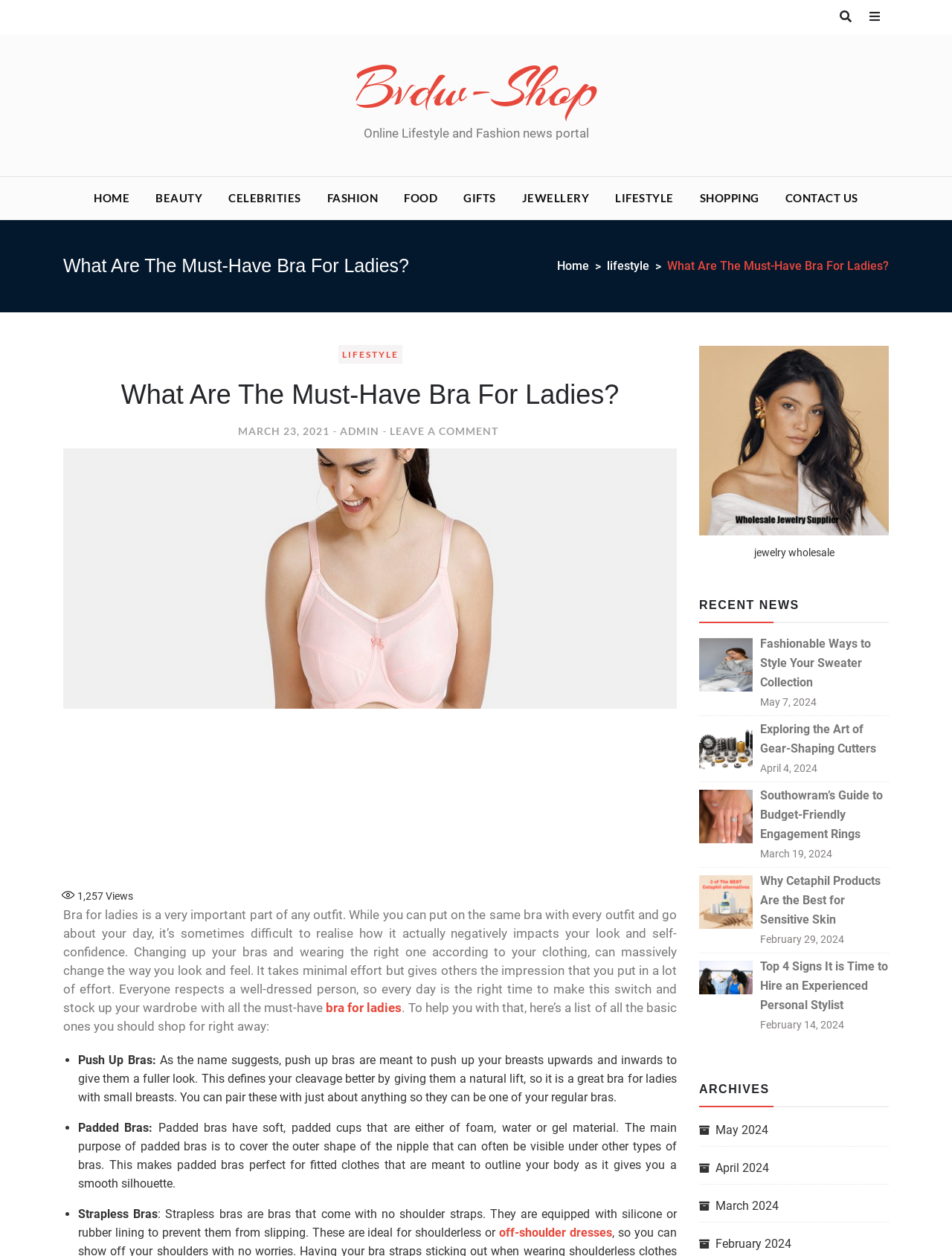What type of bra is ideal for shoulderless or off-shoulder dresses?
Using the image as a reference, give an elaborate response to the question.

The webpage mentions that strapless bras are ideal for shoulderless or off-shoulder dresses because they are equipped with silicone or rubber lining to prevent them from slipping.